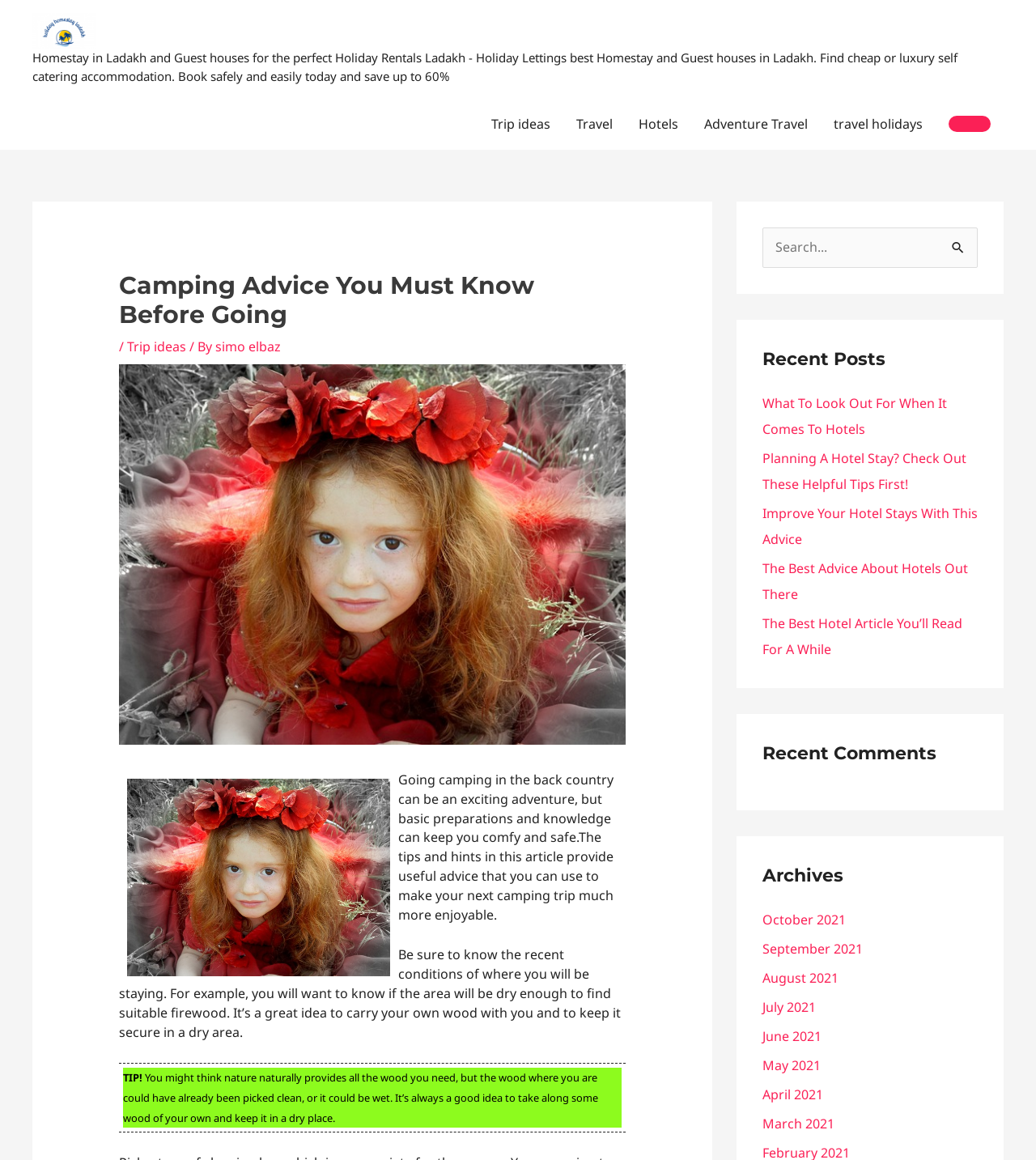What is the main topic of this webpage?
Relying on the image, give a concise answer in one word or a brief phrase.

Camping Advice